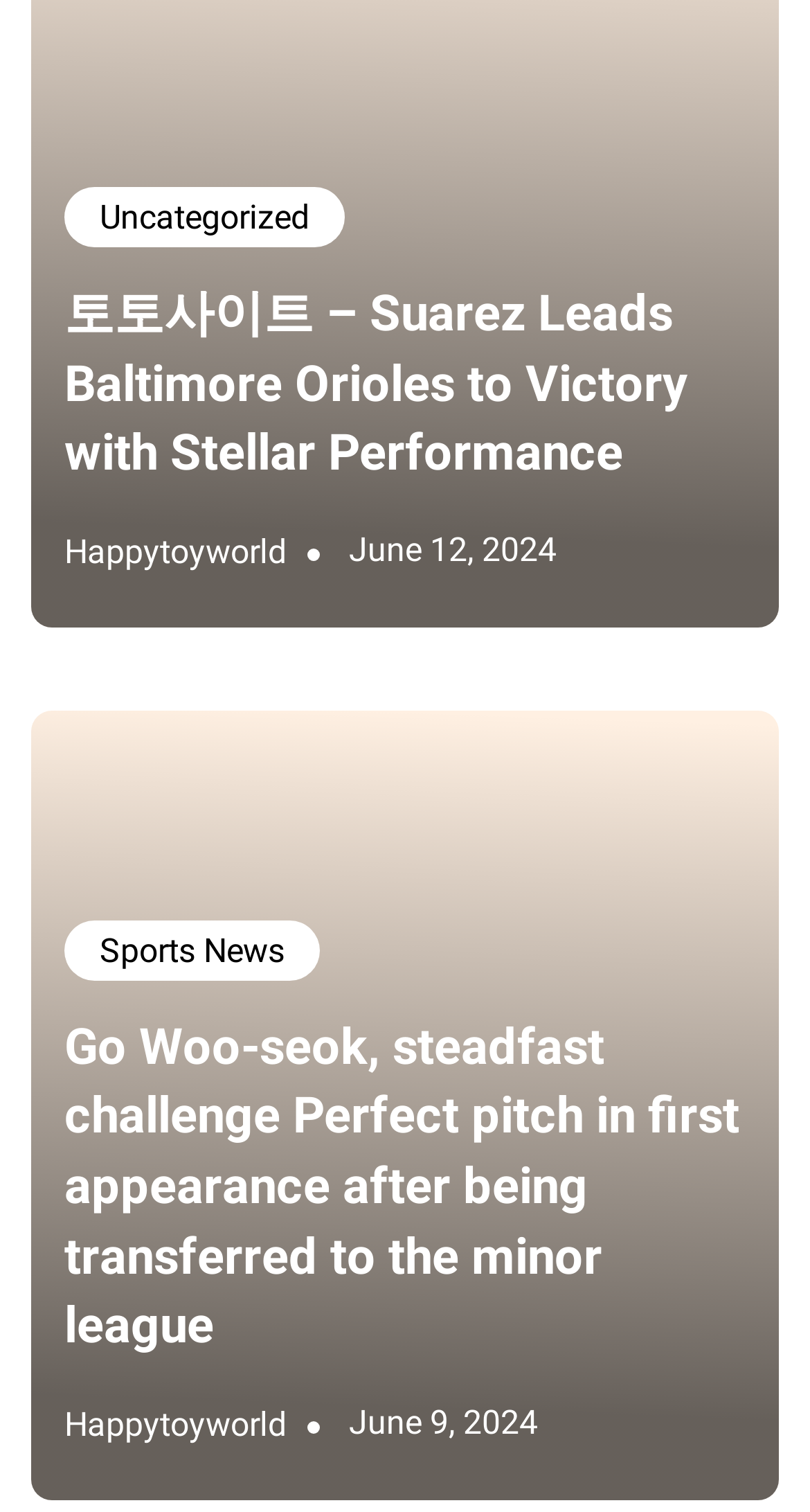Locate the bounding box coordinates of the element's region that should be clicked to carry out the following instruction: "Visit the 'Happytoyworld' website". The coordinates need to be four float numbers between 0 and 1, i.e., [left, top, right, bottom].

[0.079, 0.346, 0.354, 0.382]